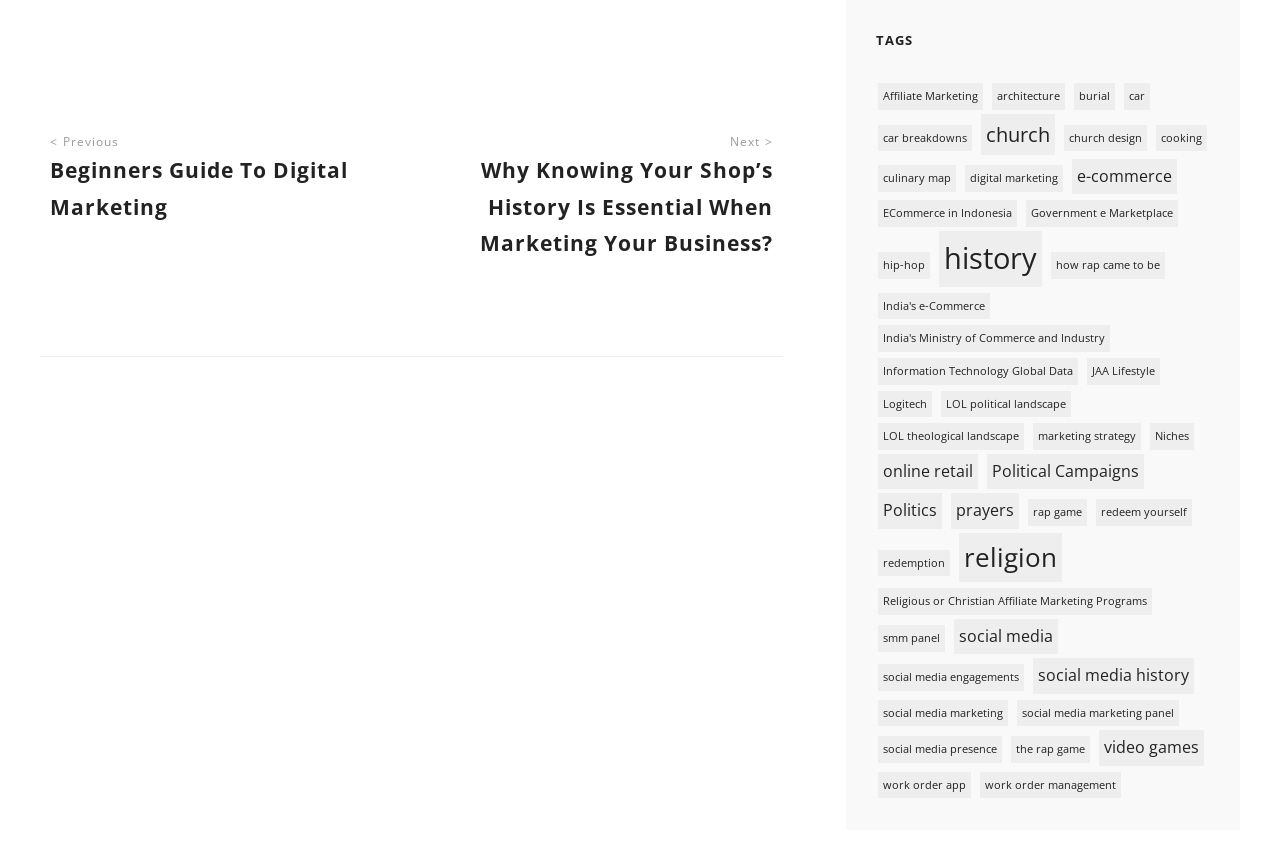Provide the bounding box coordinates of the UI element that matches the description: "PreviousBeginners Guide To Digital Marketing".

[0.039, 0.114, 0.314, 0.307]